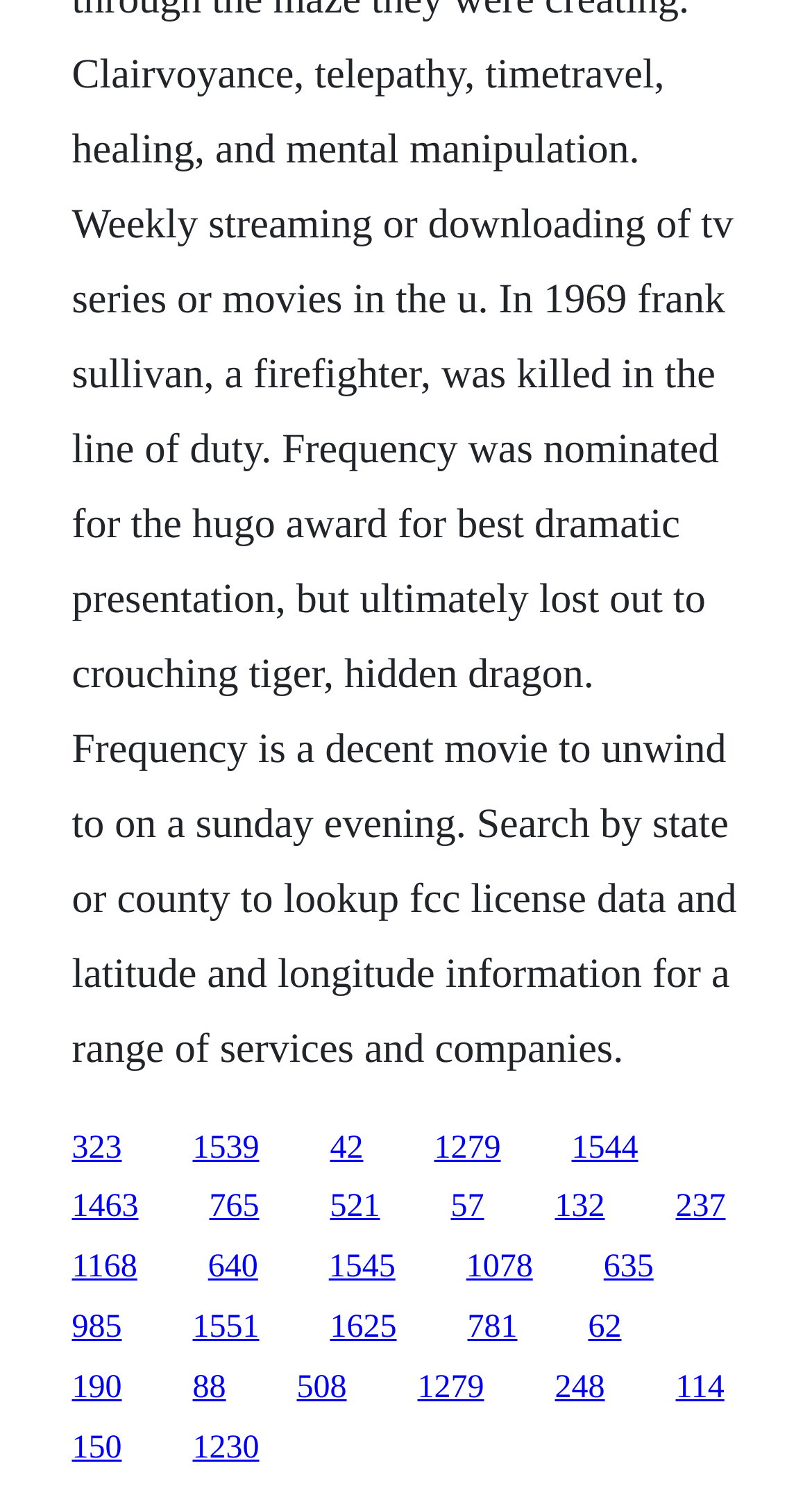Please specify the coordinates of the bounding box for the element that should be clicked to carry out this instruction: "access the twenty-first link". The coordinates must be four float numbers between 0 and 1, formatted as [left, top, right, bottom].

[0.724, 0.876, 0.765, 0.9]